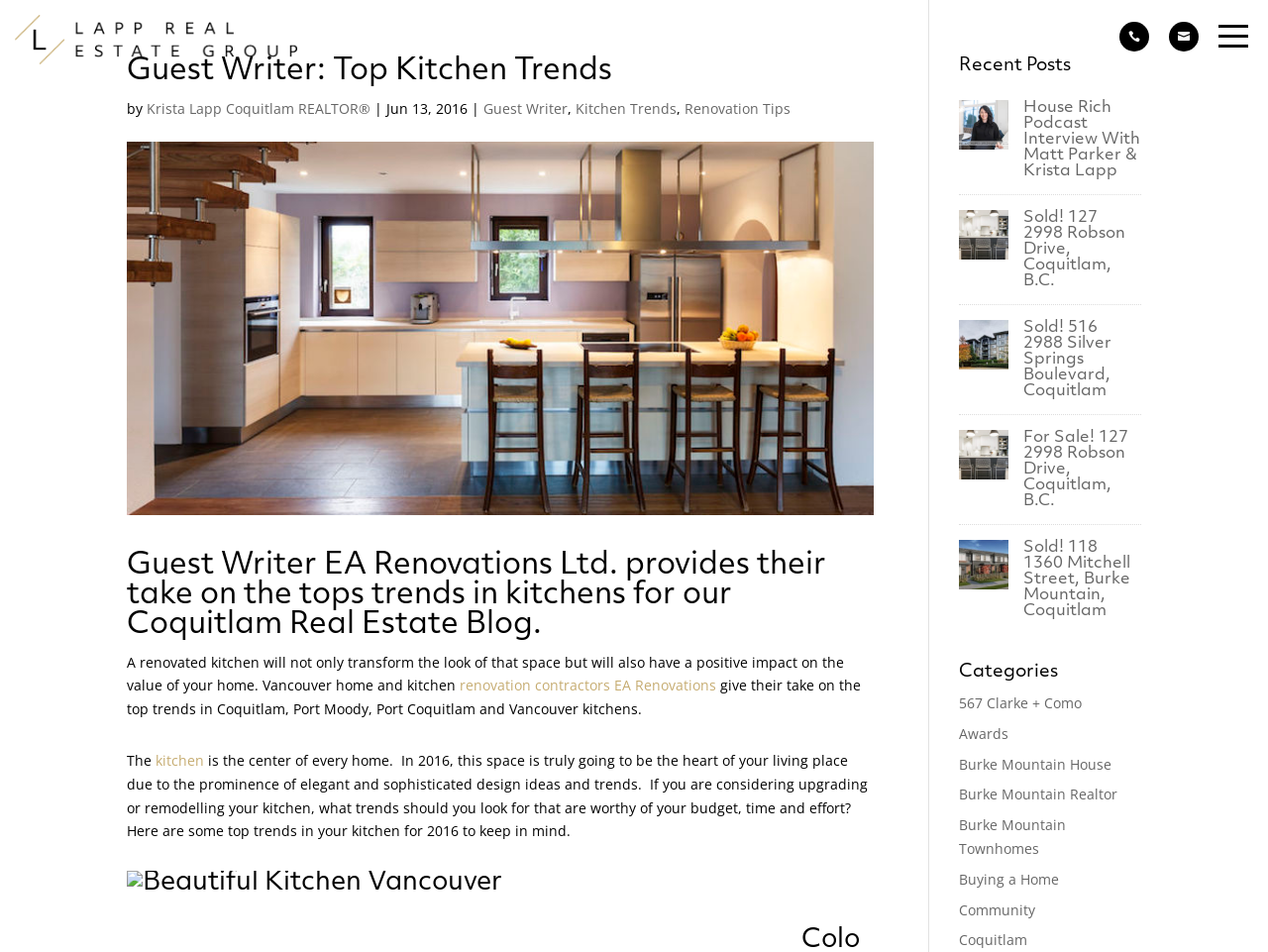Identify the bounding box coordinates of the region that should be clicked to execute the following instruction: "Click the link to EA Renovations Ltd.".

[0.255, 0.578, 0.488, 0.61]